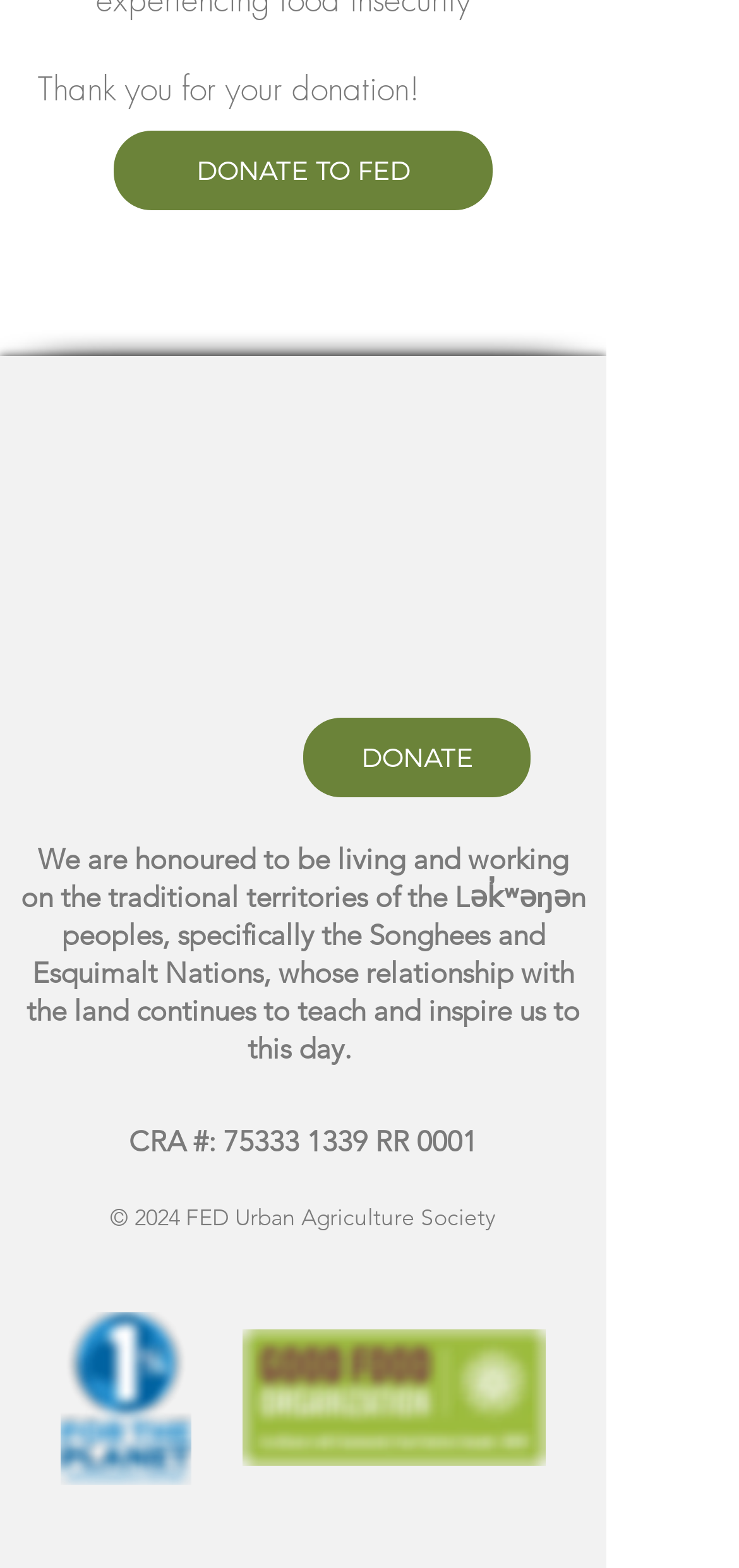What is the year of the copyright statement?
Please provide a single word or phrase as the answer based on the screenshot.

2024